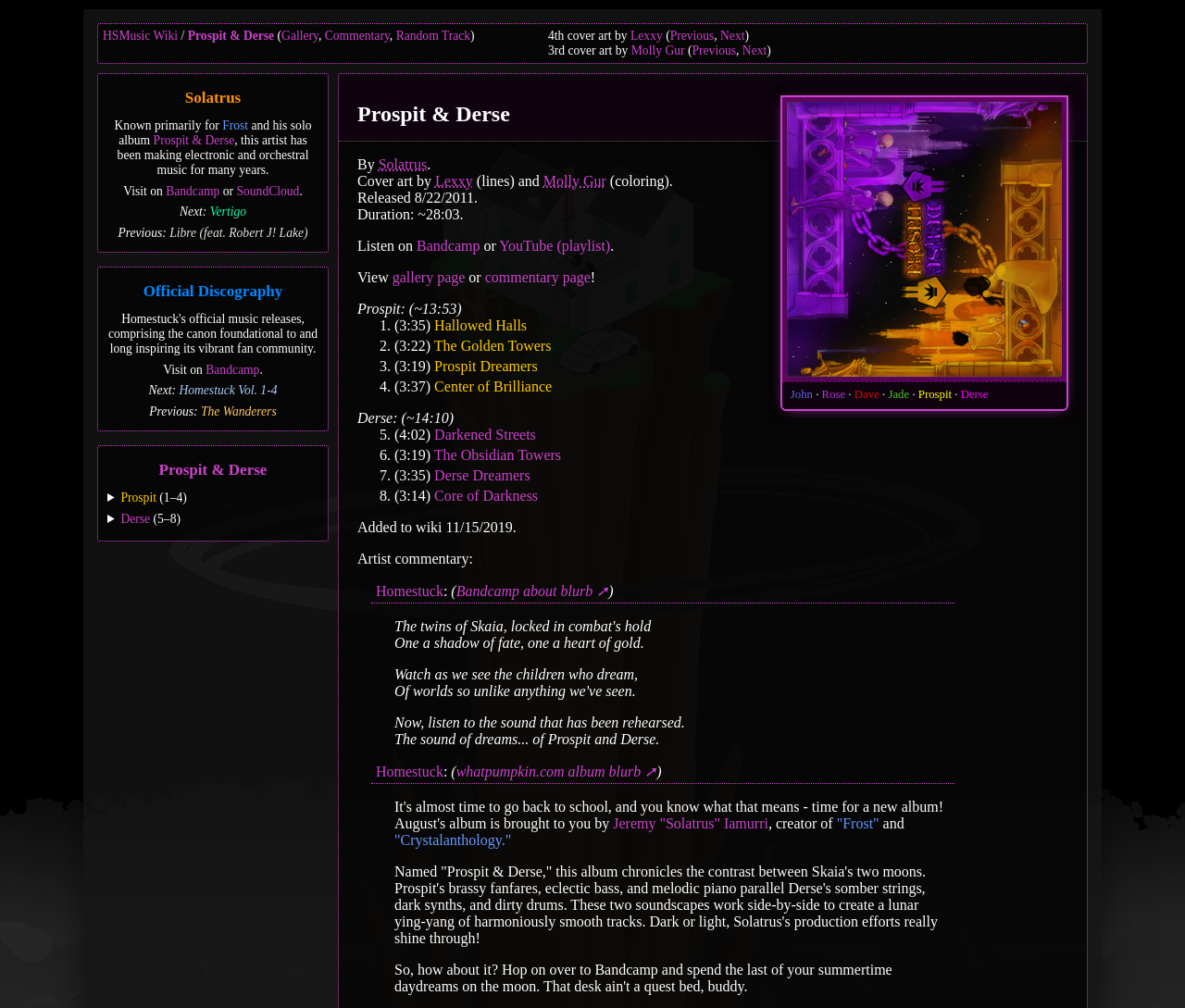Given the description: "Derse Dreamers", determine the bounding box coordinates of the UI element. The coordinates should be formatted as four float numbers between 0 and 1, [left, top, right, bottom].

[0.366, 0.464, 0.447, 0.479]